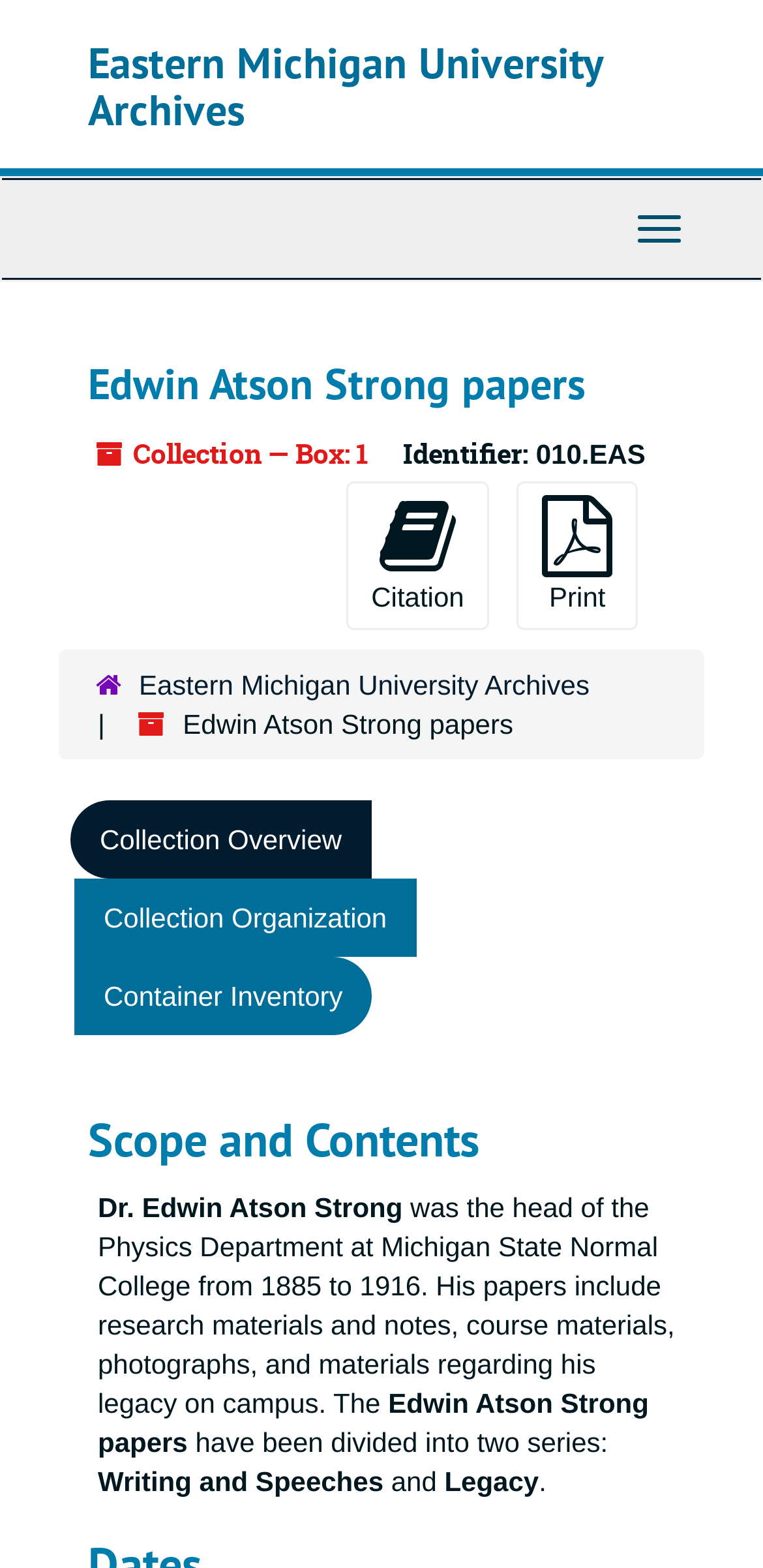With reference to the screenshot, provide a detailed response to the question below:
What is Dr. Edwin Atson Strong's profession?

I found the answer by reading the StaticText element with the text 'Dr. Edwin Atson Strong was the head of the Physics Department at Michigan State Normal College from 1885 to 1916.', which indicates that Dr. Edwin Atson Strong was the head of the Physics Department.